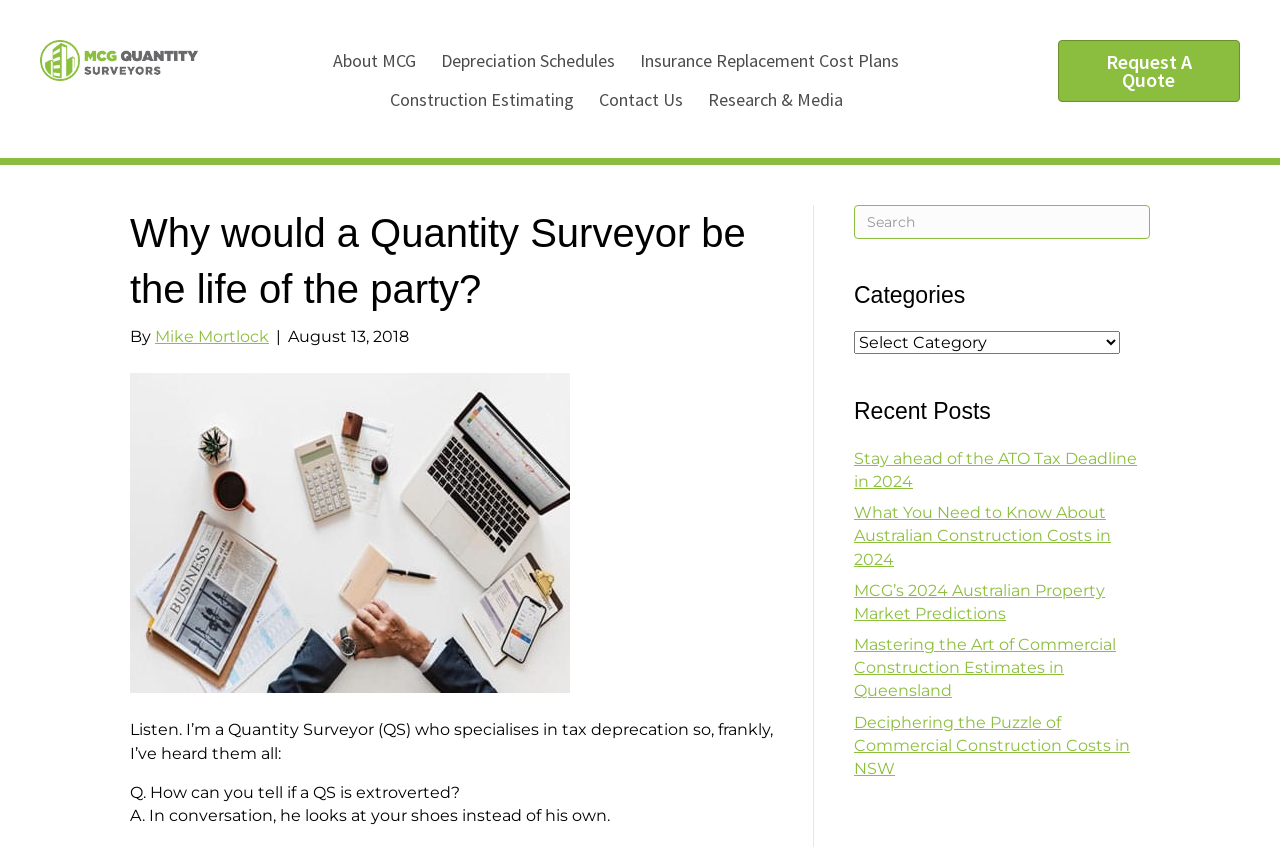What is the purpose of the 'Request A Quote' link?
Look at the screenshot and respond with a single word or phrase.

To request a quote